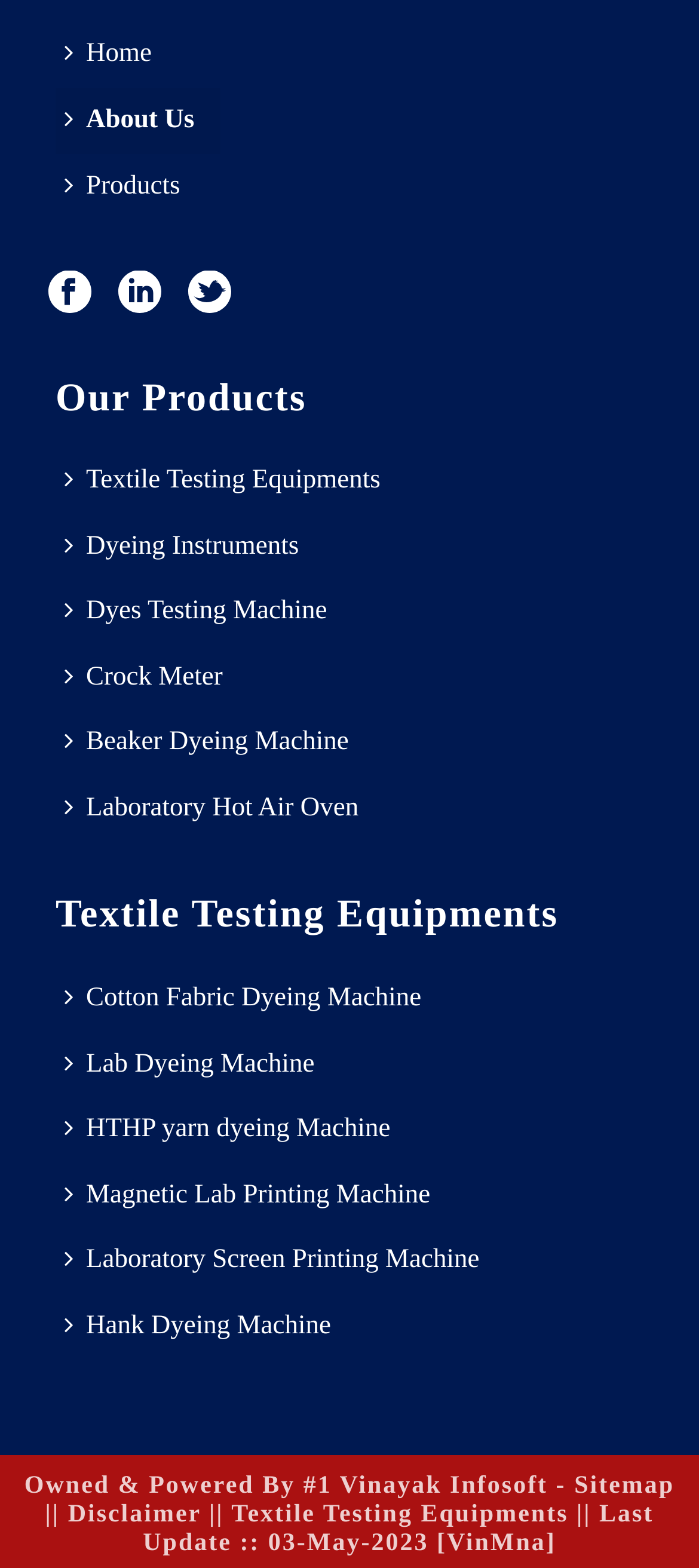Please locate the bounding box coordinates of the region I need to click to follow this instruction: "Check Sitemap".

[0.821, 0.94, 0.965, 0.957]